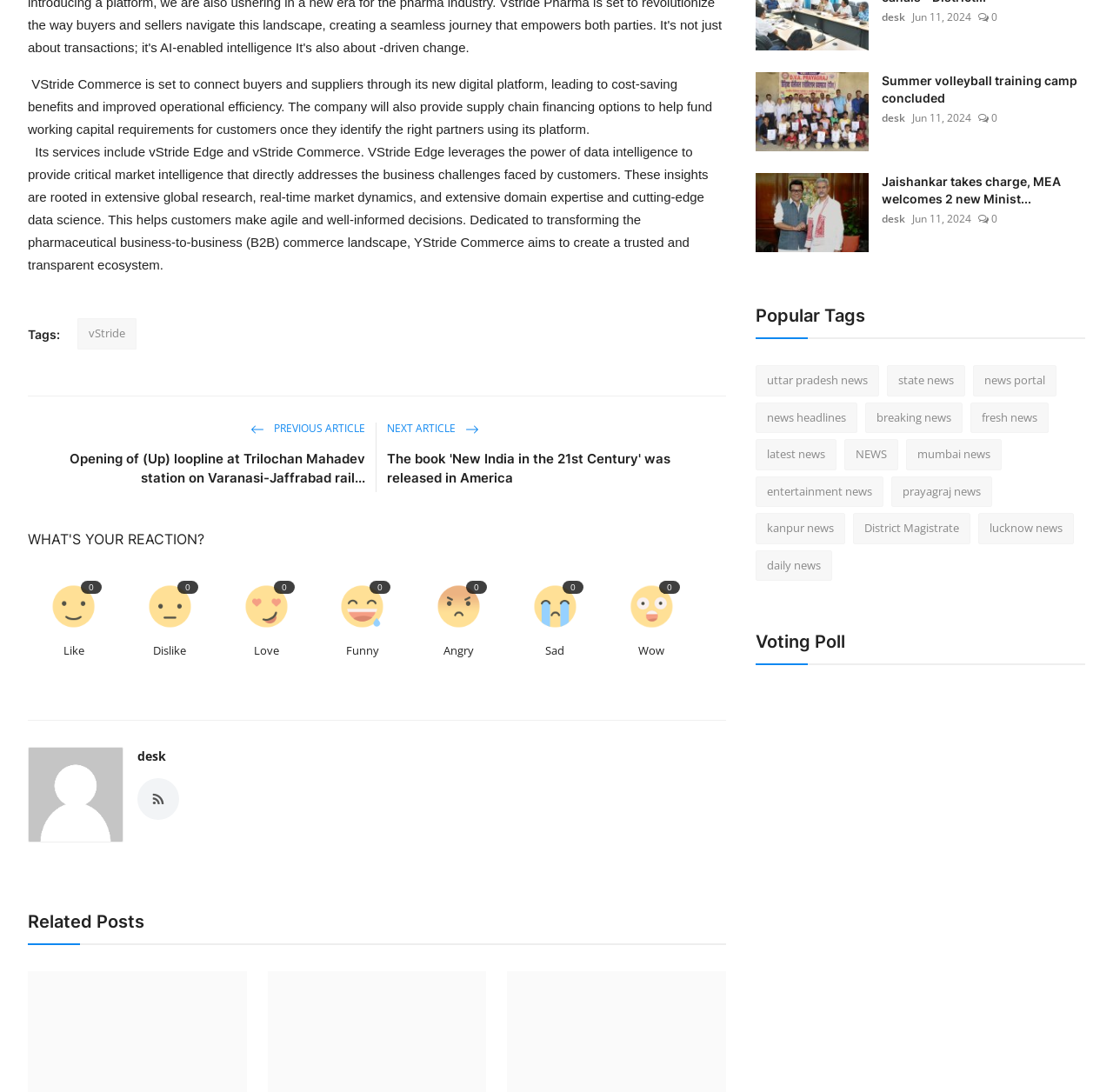What is the purpose of the 'Voting Poll' section?
Look at the image and provide a short answer using one word or a phrase.

To conduct a poll